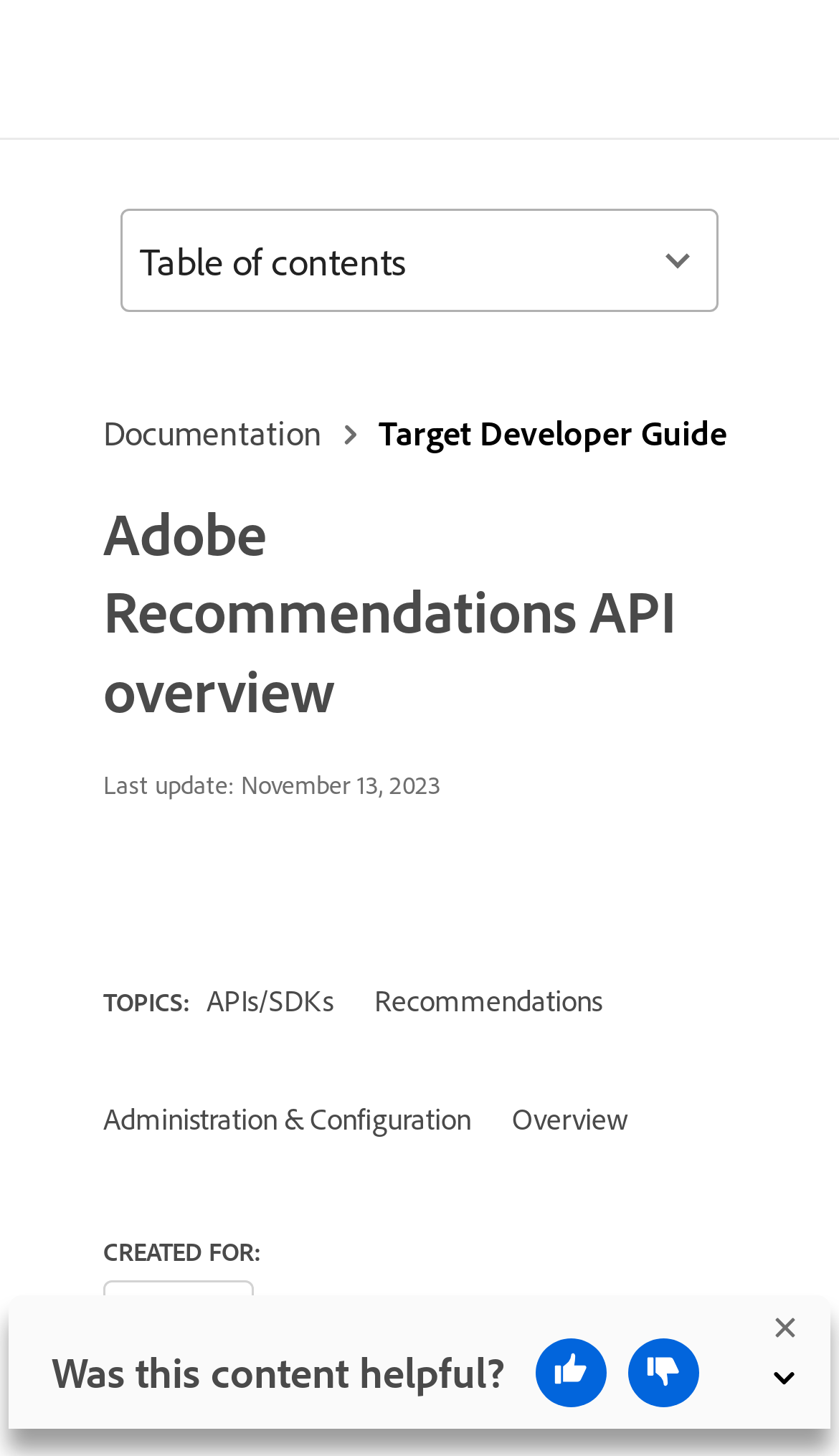Pinpoint the bounding box coordinates of the clickable area necessary to execute the following instruction: "Search for something". The coordinates should be given as four float numbers between 0 and 1, namely [left, top, right, bottom].

[0.666, 0.034, 0.728, 0.061]